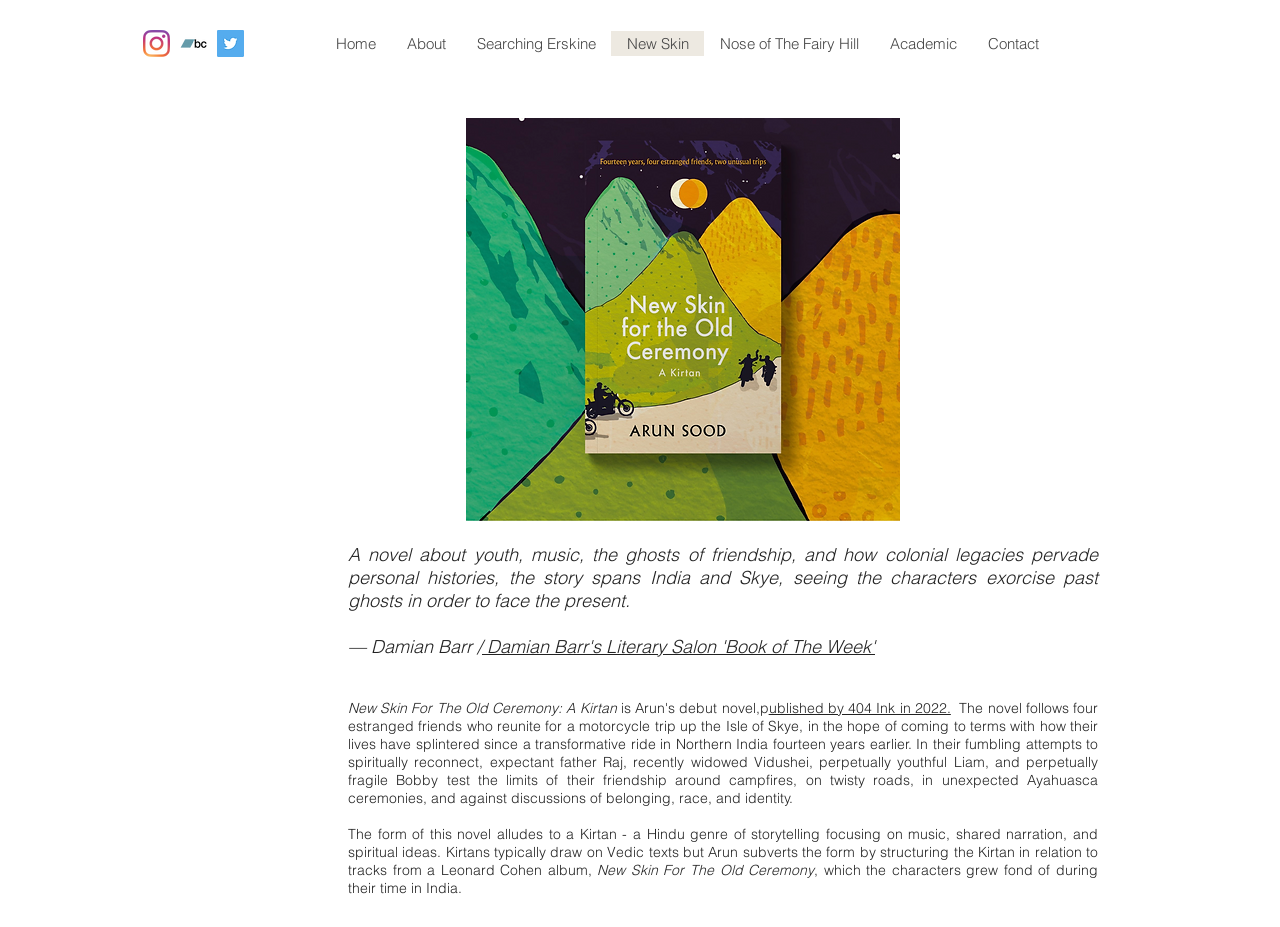Find the bounding box coordinates of the element's region that should be clicked in order to follow the given instruction: "Read the review by Damian Barr". The coordinates should consist of four float numbers between 0 and 1, i.e., [left, top, right, bottom].

[0.377, 0.685, 0.684, 0.71]